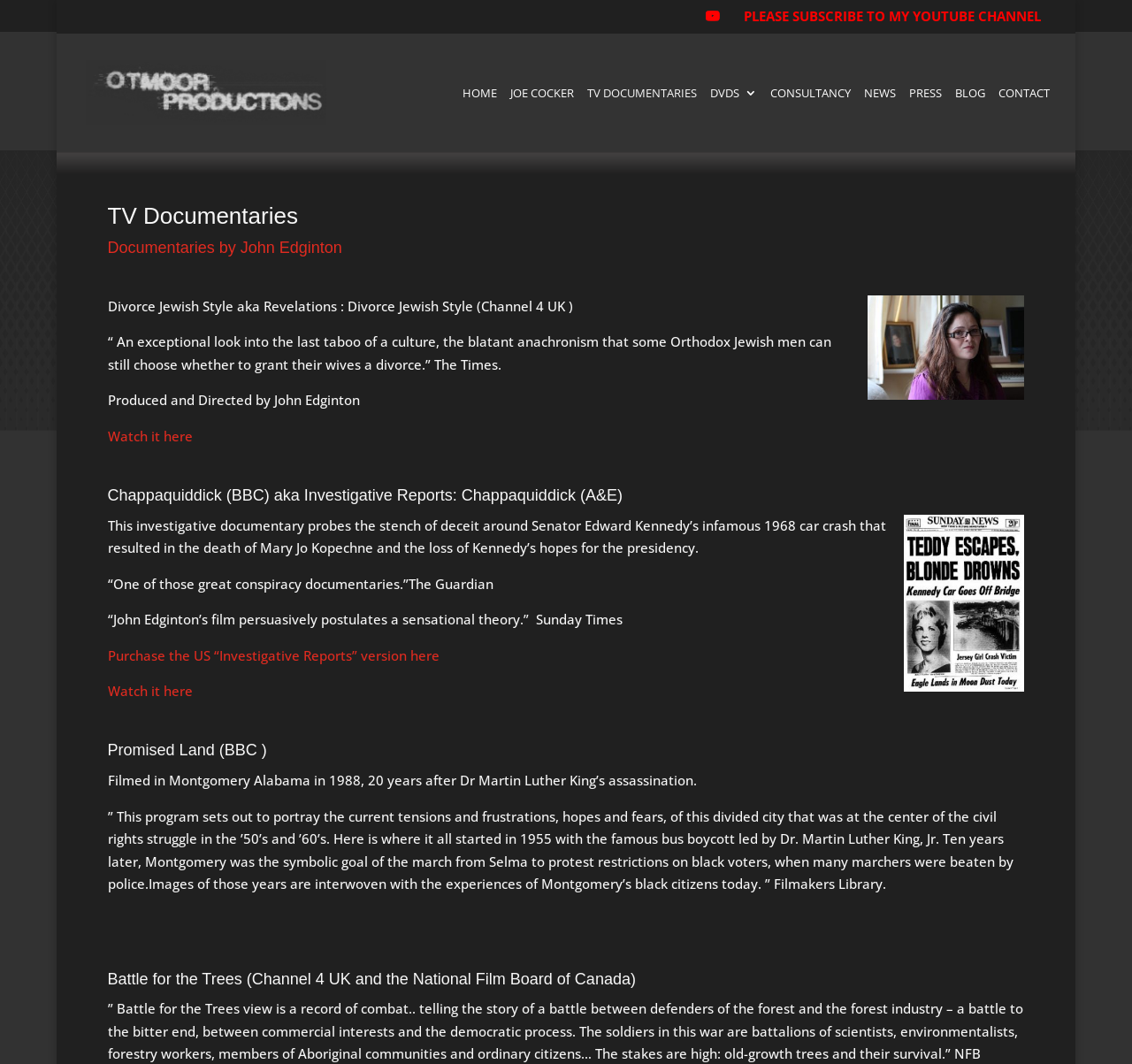With reference to the screenshot, provide a detailed response to the question below:
Who is the director of the documentary 'Divorce Jewish Style aka Revelations : Divorce Jewish Style (Channel 4 UK )'?

The webpage mentions that the documentary 'Divorce Jewish Style aka Revelations : Divorce Jewish Style (Channel 4 UK )' was 'Produced and Directed by John Edginton'.